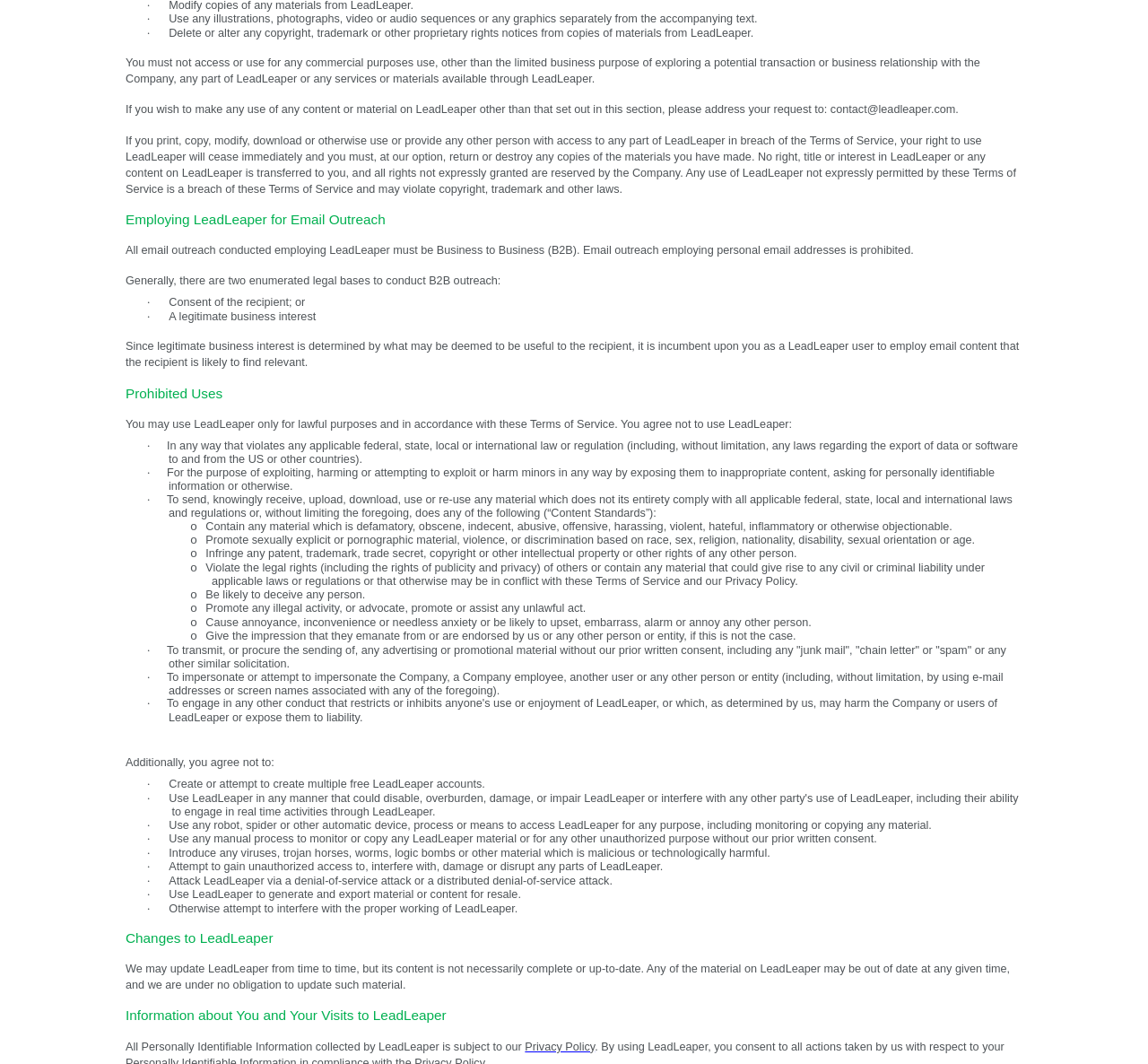Use a single word or phrase to answer the question: 
What is required for B2B outreach?

Consent or legitimate interest